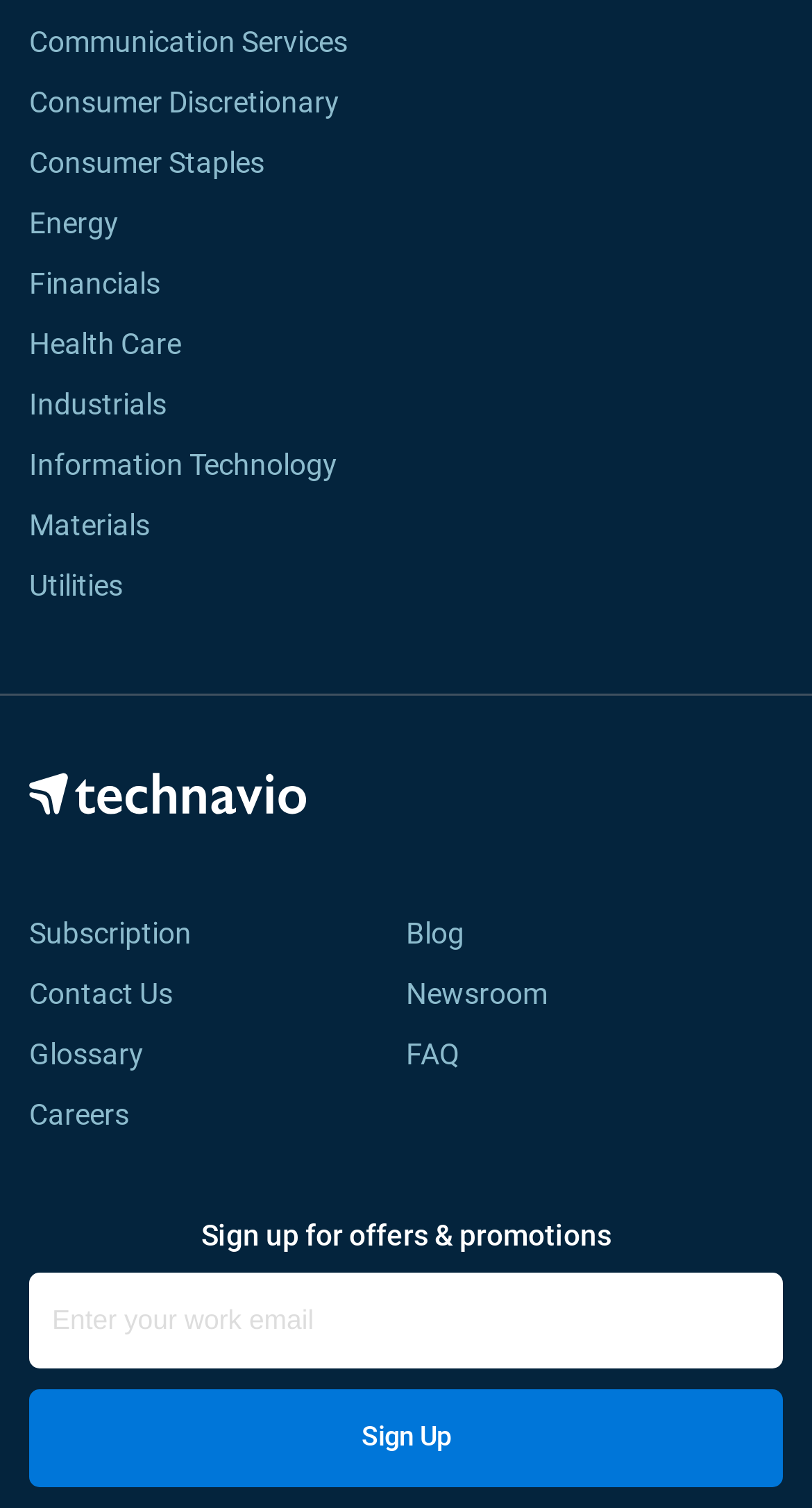Give a short answer to this question using one word or a phrase:
What is the first industry sector listed?

Communication Services